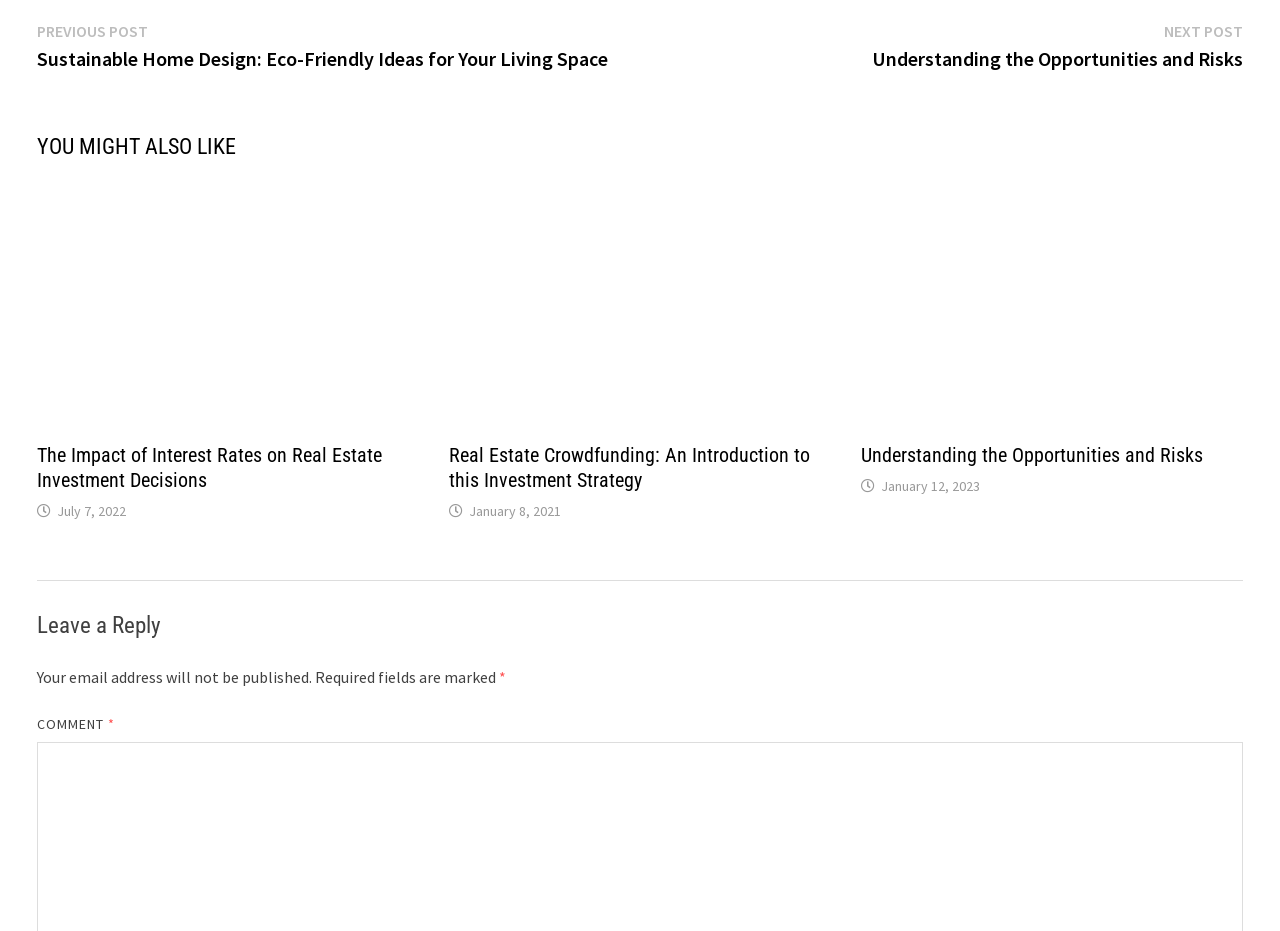Give a one-word or phrase response to the following question: What is the purpose of the section at the bottom of the webpage?

Leave a reply